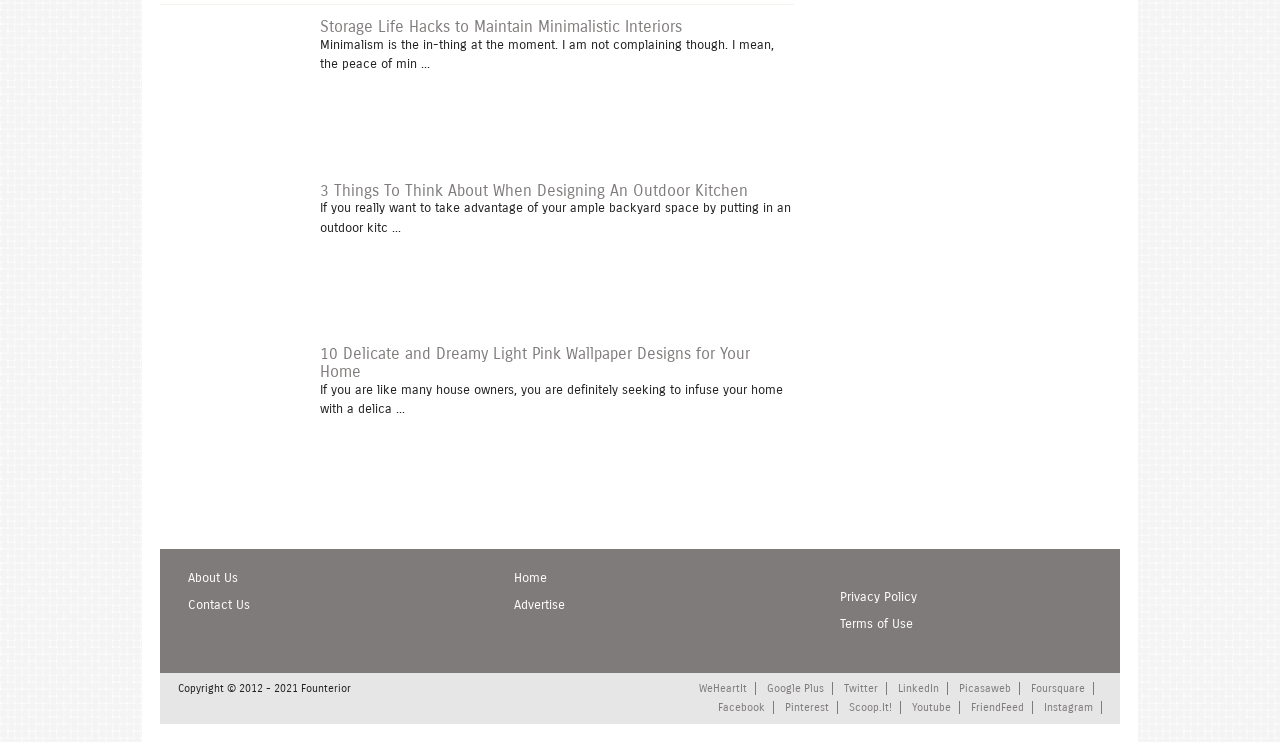What is the topic of the third article?
Provide a concise answer using a single word or phrase based on the image.

Outdoor kitchen design